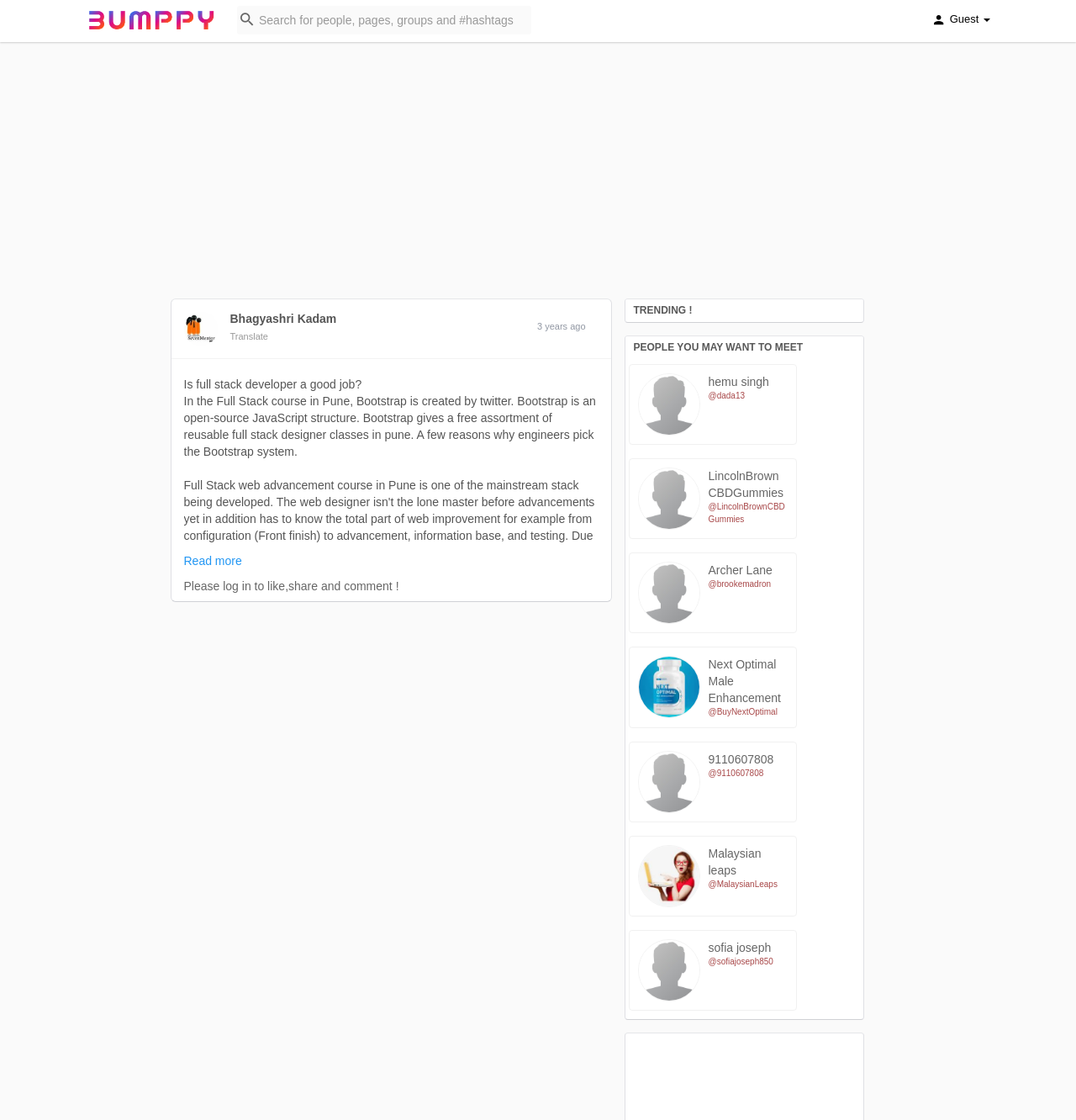With reference to the image, please provide a detailed answer to the following question: What is the text above the profile picture?

Above the profile picture, there is a StaticText element with the text 'Is full stack developer a good job?'. This can be determined by looking at the element with the bounding box coordinates [0.171, 0.337, 0.336, 0.349] and the OCR text 'Is full stack developer a good job?'.